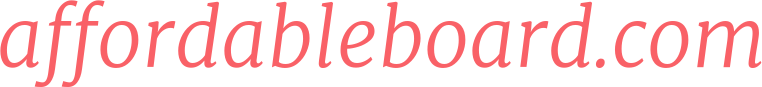What is the focus of the website?
Please provide a single word or phrase as your answer based on the screenshot.

Organizational governance